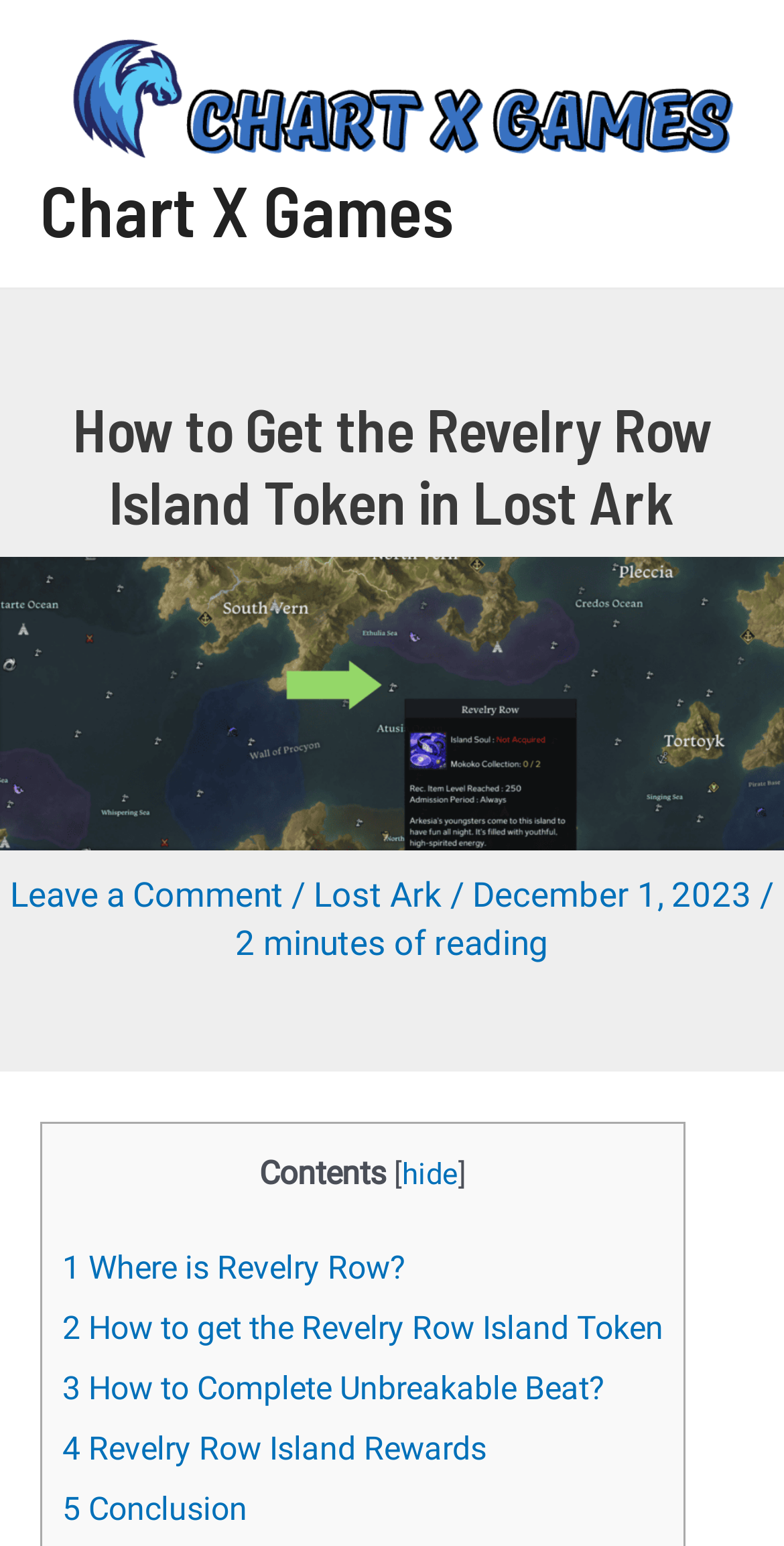How many sections are in the article?
Respond with a short answer, either a single word or a phrase, based on the image.

5